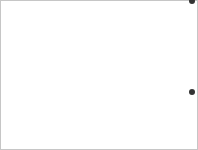Why is researching the new neighborhood important?
Use the information from the image to give a detailed answer to the question.

According to the caption, researching the new neighborhood not only provides valuable insights but also significantly reduces the stress associated with relocating, making it an important step in the moving process.